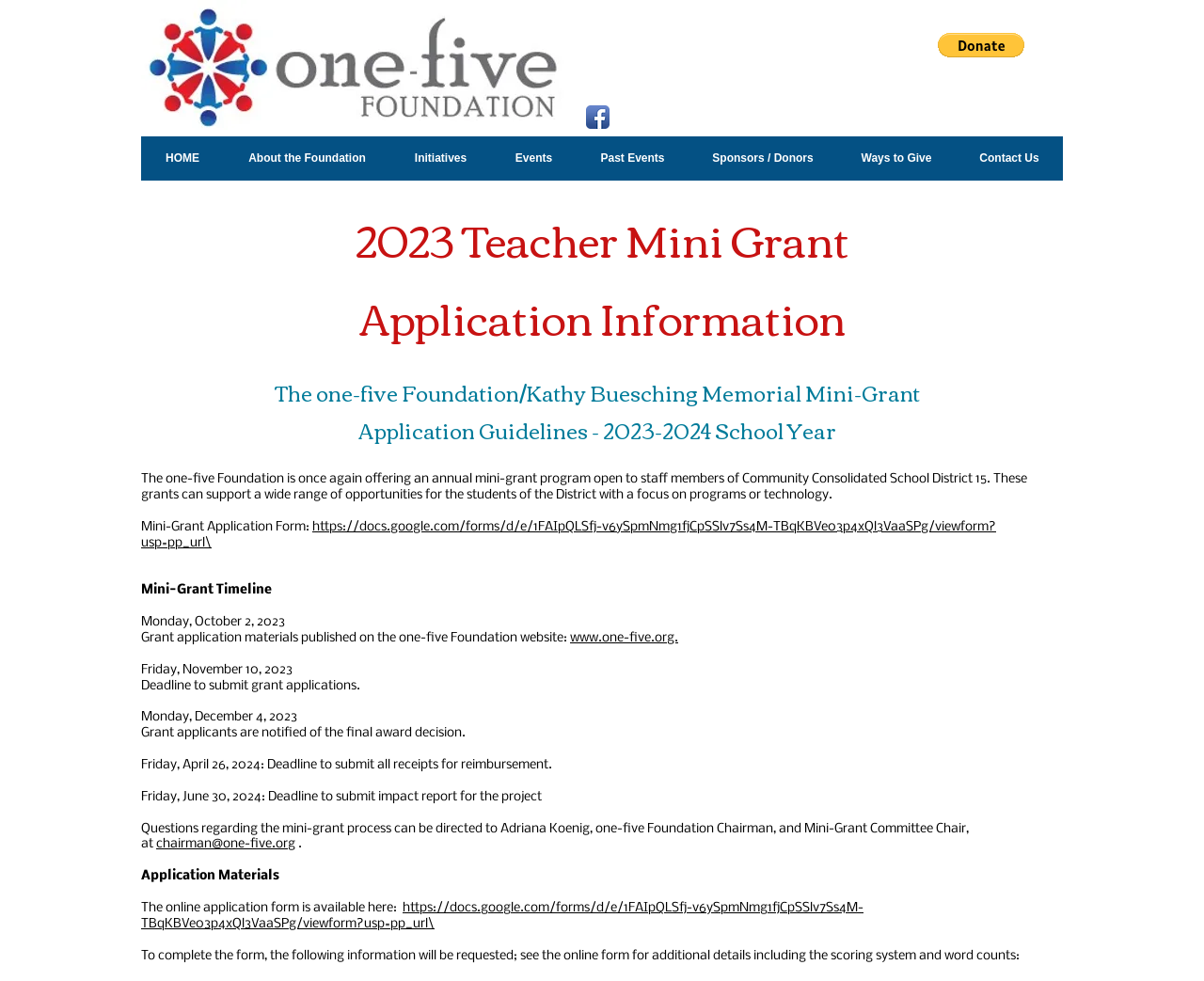Predict the bounding box coordinates for the UI element described as: "www.one-five.org.". The coordinates should be four float numbers between 0 and 1, presented as [left, top, right, bottom].

[0.473, 0.643, 0.563, 0.658]